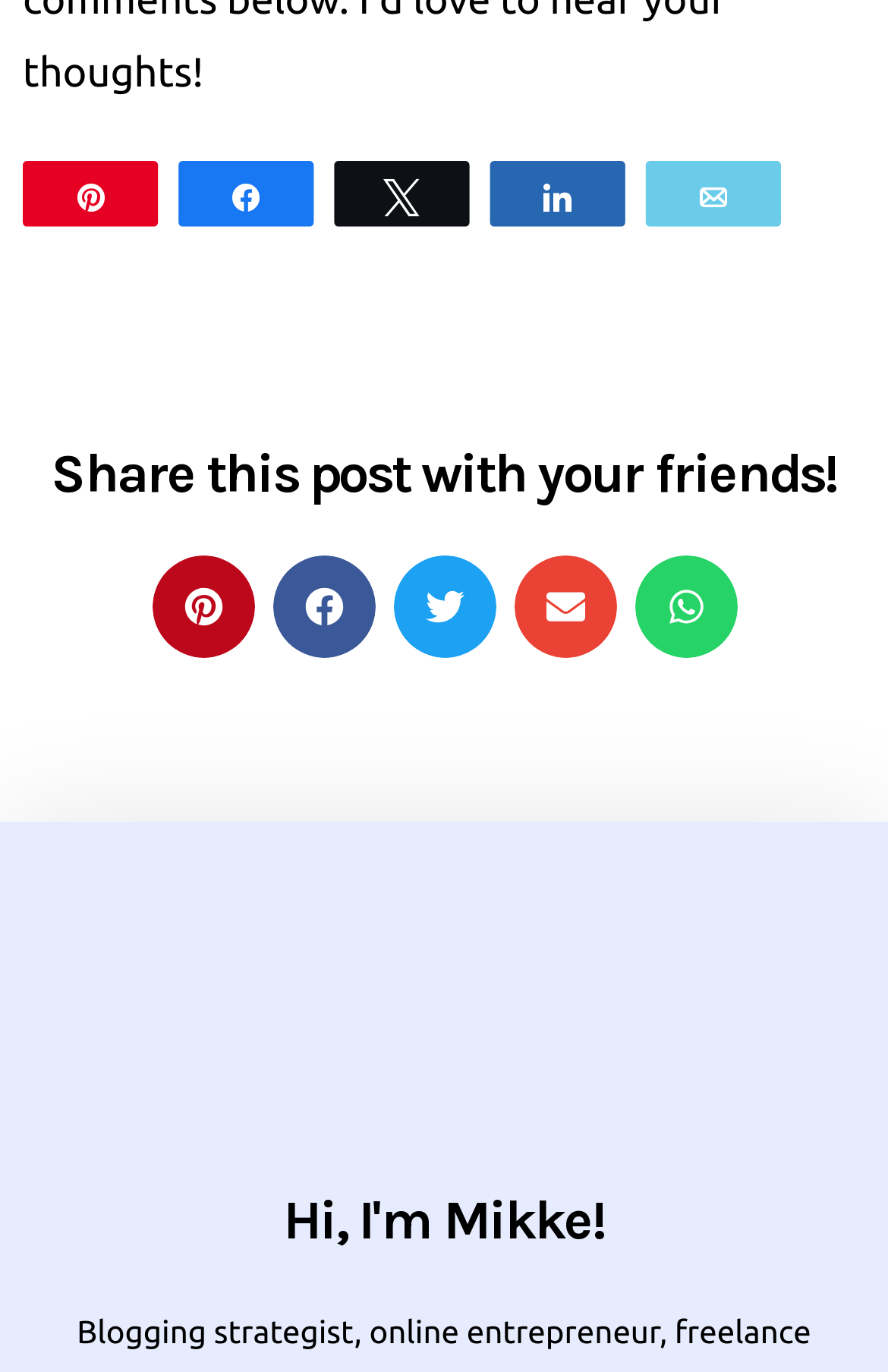Locate the bounding box coordinates of the area that needs to be clicked to fulfill the following instruction: "Share this post via Email". The coordinates should be in the format of four float numbers between 0 and 1, namely [left, top, right, bottom].

[0.729, 0.118, 0.877, 0.163]